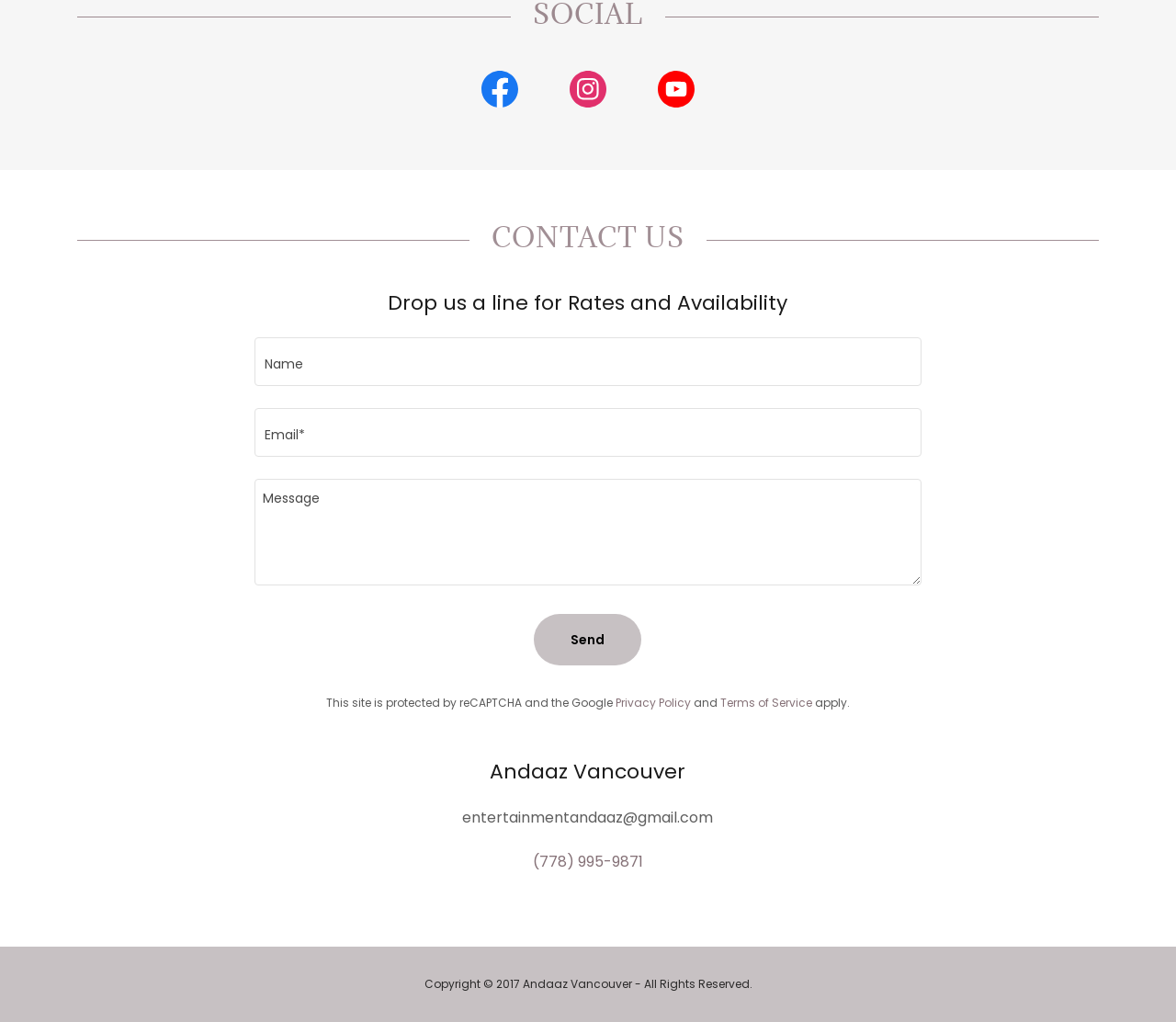Given the element description Terms of Service, identify the bounding box coordinates for the UI element on the webpage screenshot. The format should be (top-left x, top-left y, bottom-right x, bottom-right y), with values between 0 and 1.

[0.612, 0.68, 0.691, 0.695]